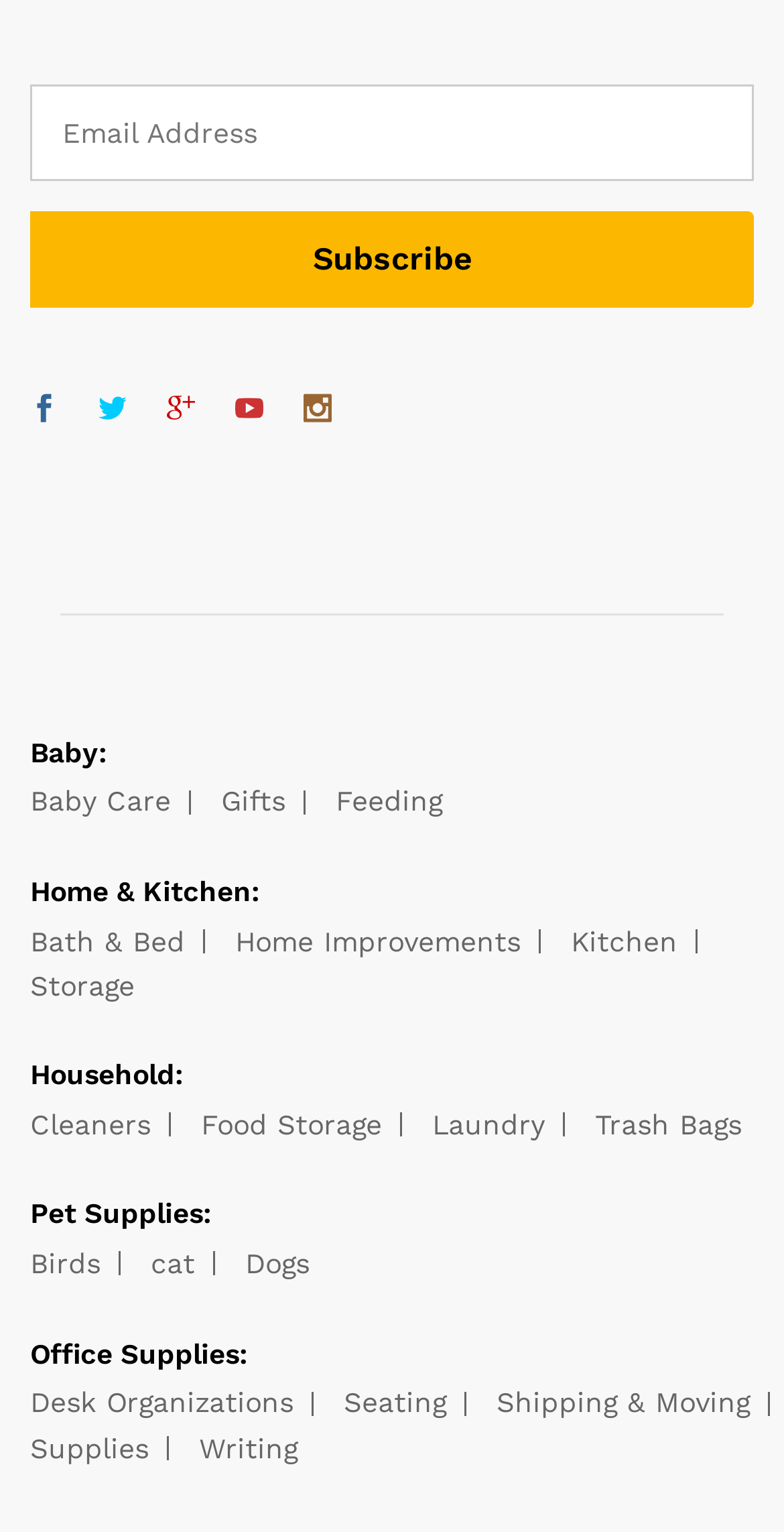Find the bounding box coordinates of the element's region that should be clicked in order to follow the given instruction: "Search for hydraulic pump". The coordinates should consist of four float numbers between 0 and 1, i.e., [left, top, right, bottom].

None